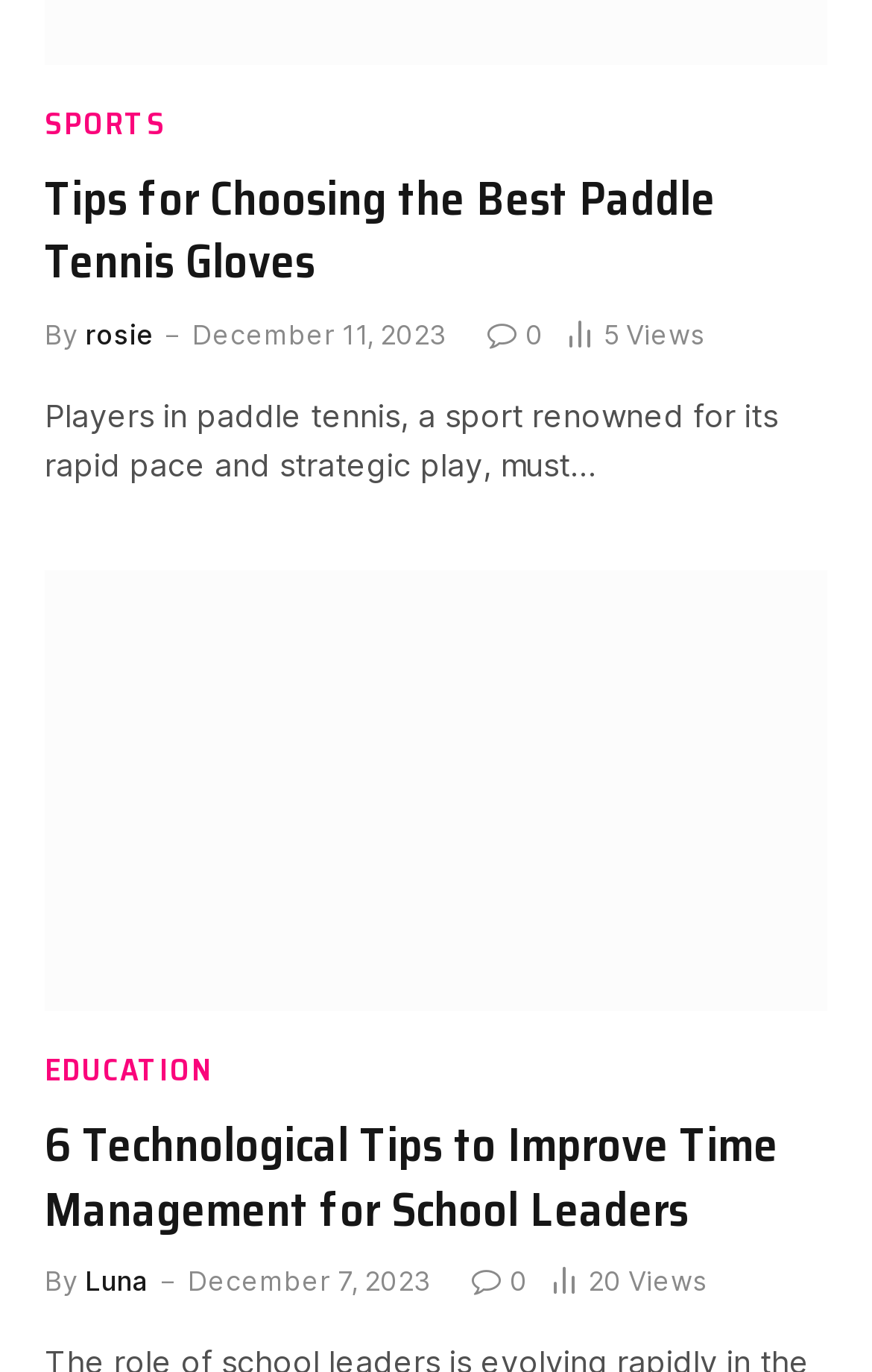What is the topic of the first article?
Deliver a detailed and extensive answer to the question.

The first article's heading is 'Tips for Choosing the Best Paddle Tennis Gloves', which indicates that the topic of the article is related to paddle tennis gloves.